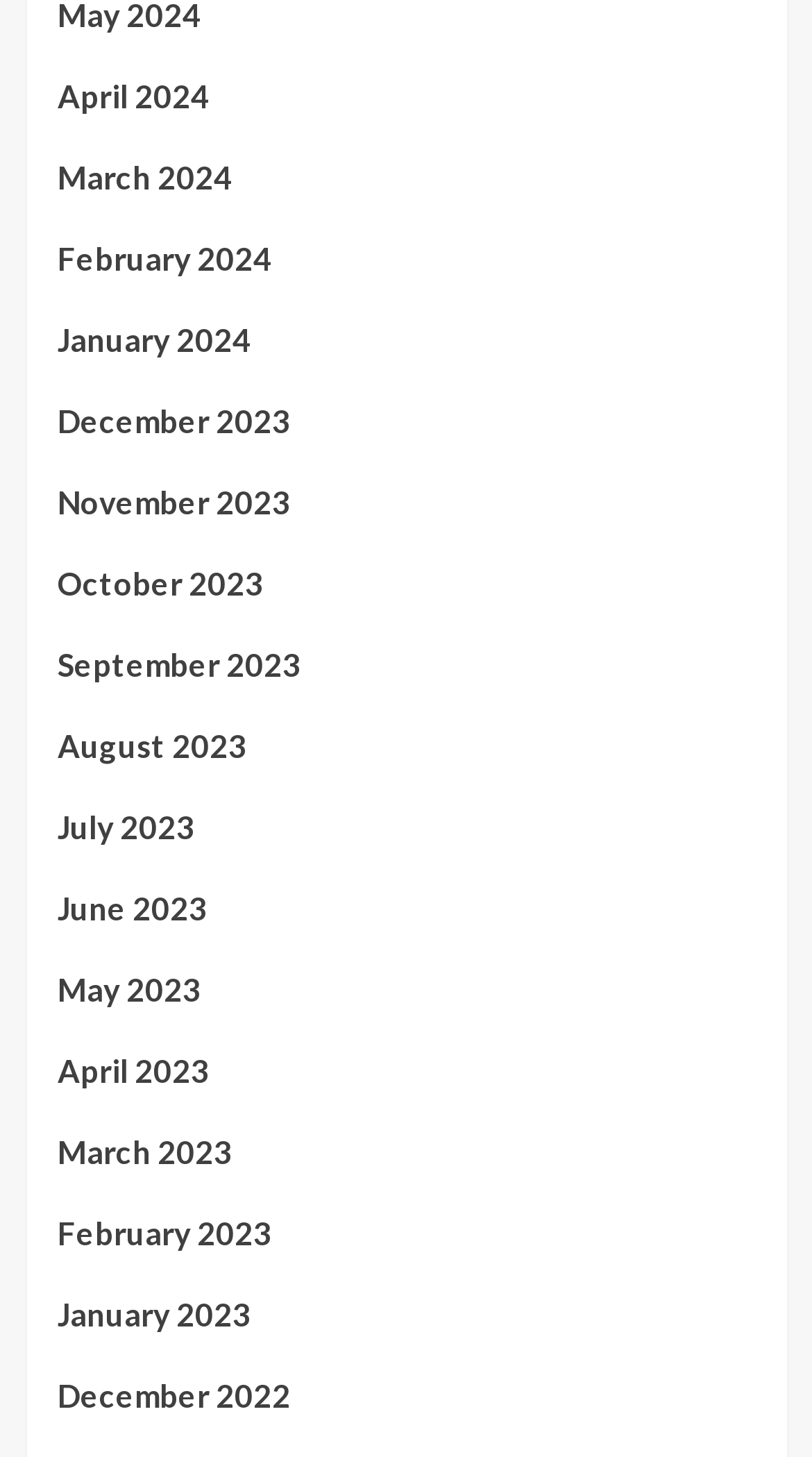Please answer the following question using a single word or phrase: What is the earliest month listed?

December 2022